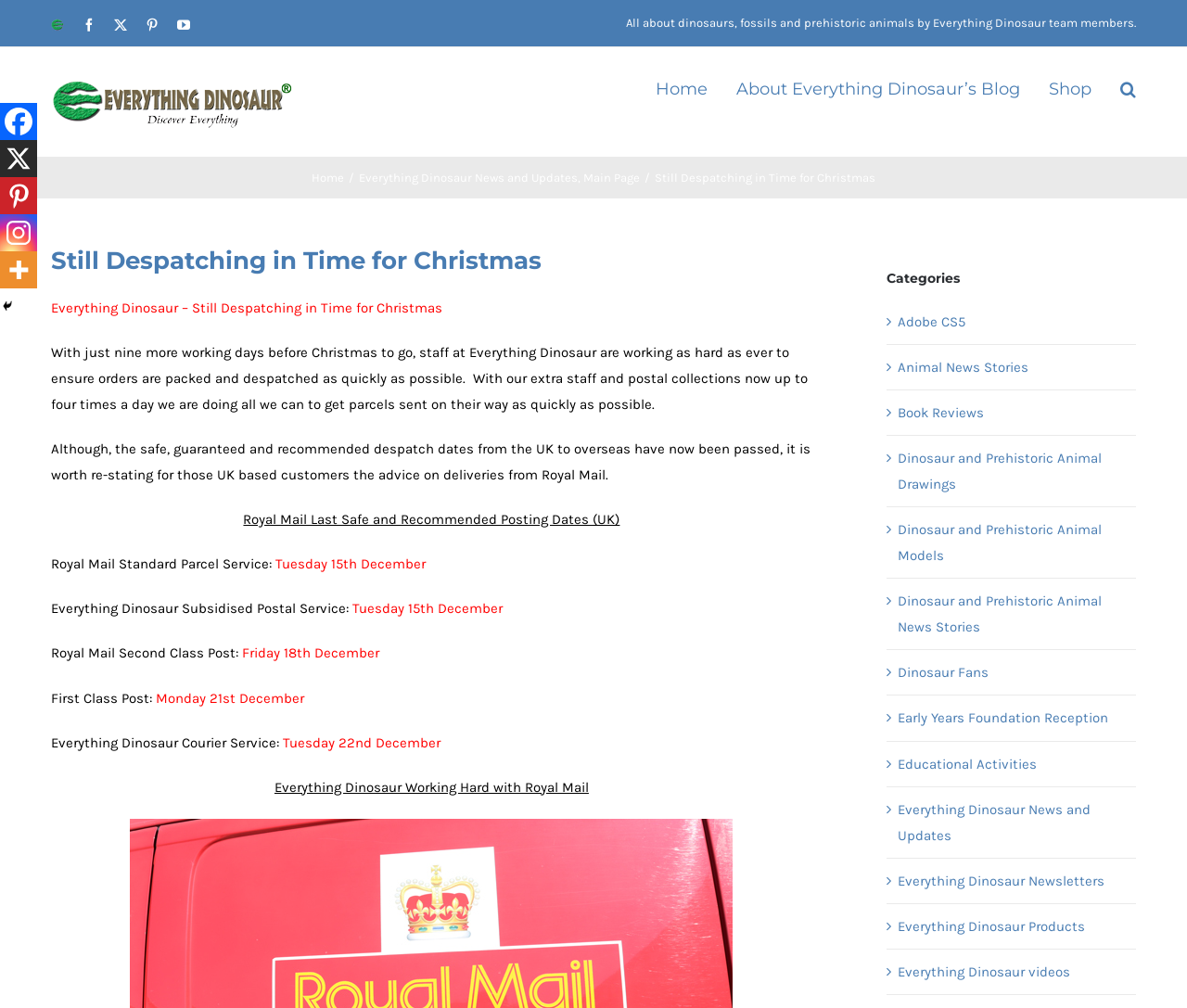Specify the bounding box coordinates of the area to click in order to follow the given instruction: "Read about Everything Dinosaur News and Updates."

[0.303, 0.169, 0.487, 0.183]